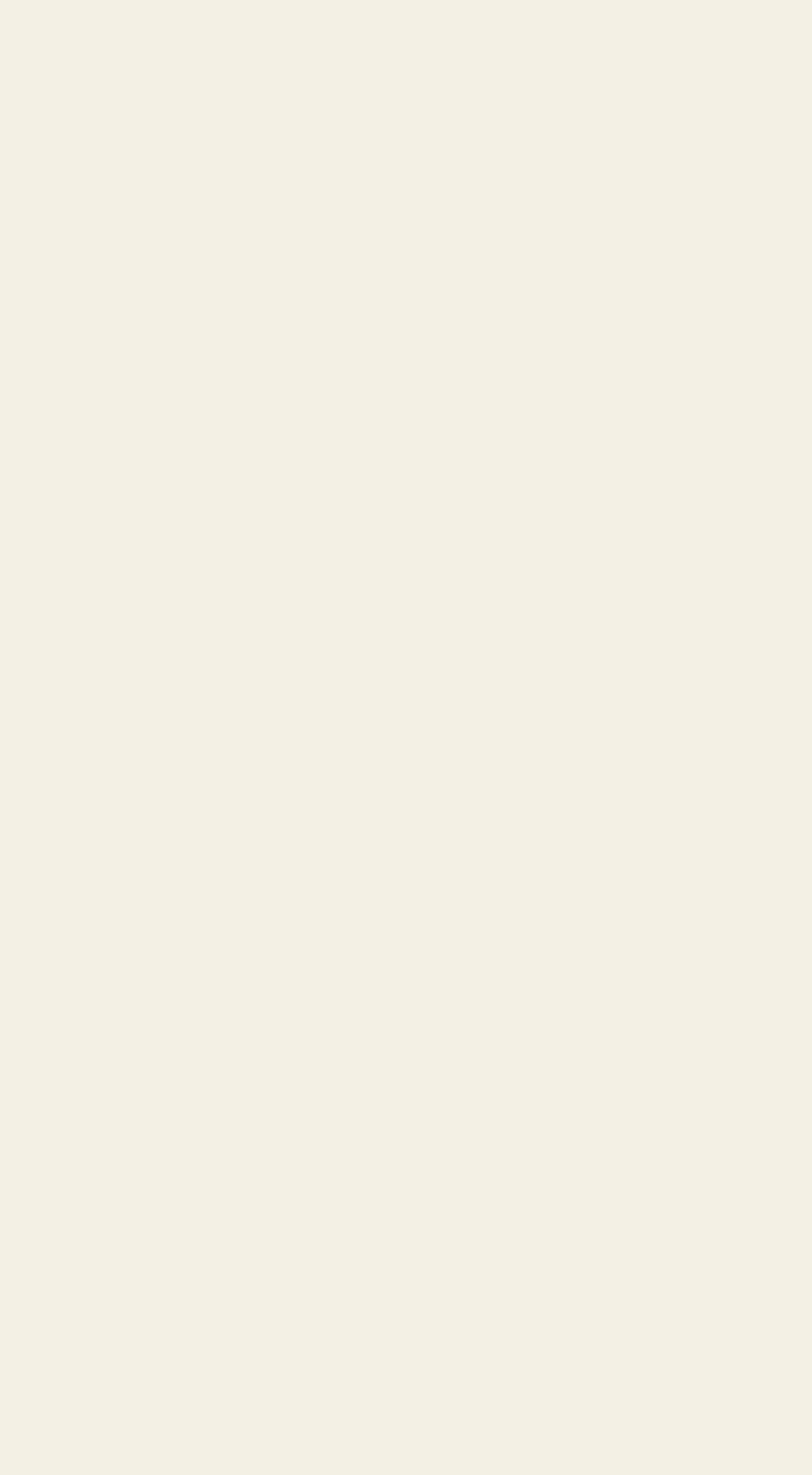Use a single word or phrase to answer the question: 
How many quick links are there?

5